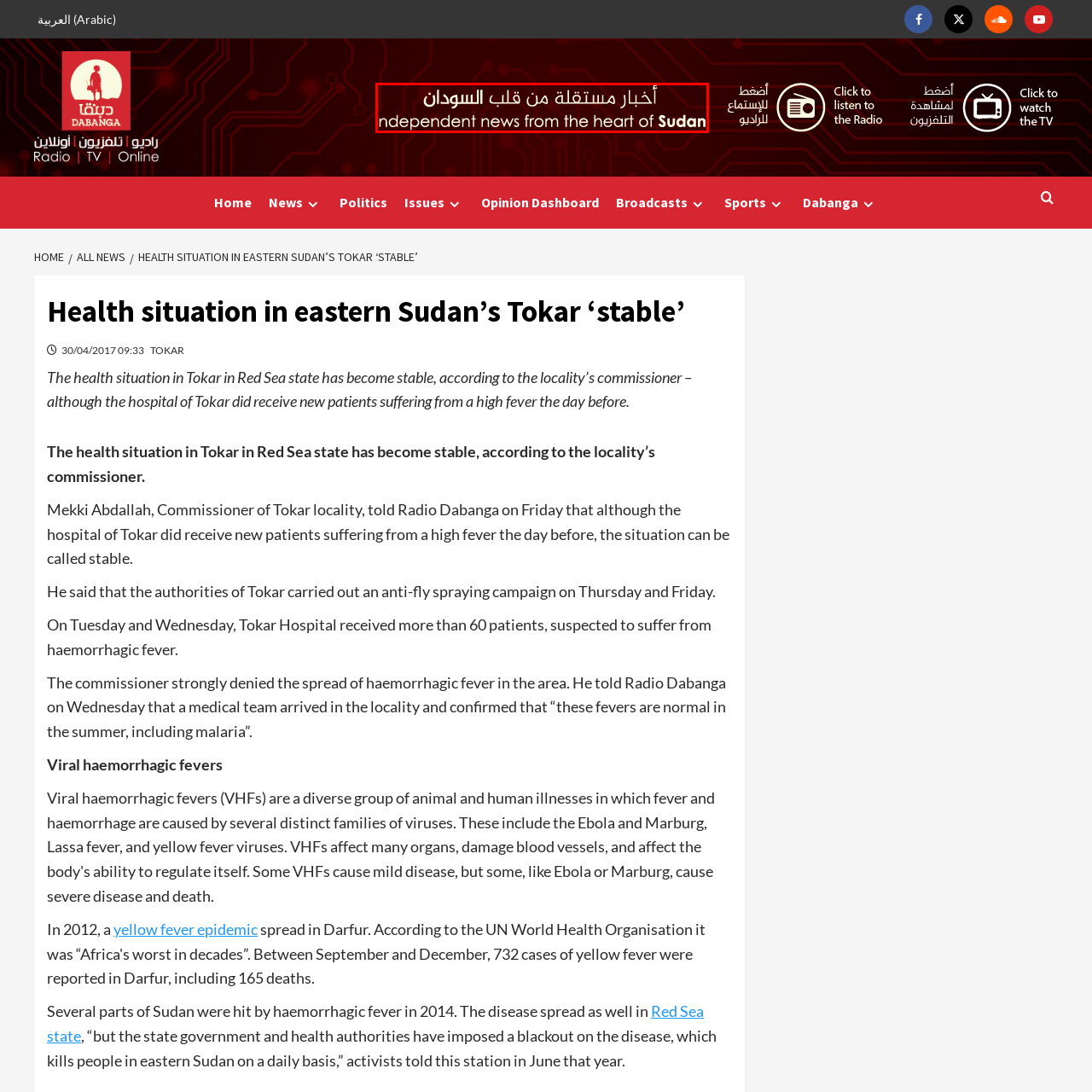What is the language of the phrase on the banner?
Inspect the image enclosed by the red bounding box and respond with as much detail as possible.

The phrase 'أخبار مستقلة من قلب السودان' on the banner is in Arabic, which translates to 'Independent news from the heart of Sudan'.